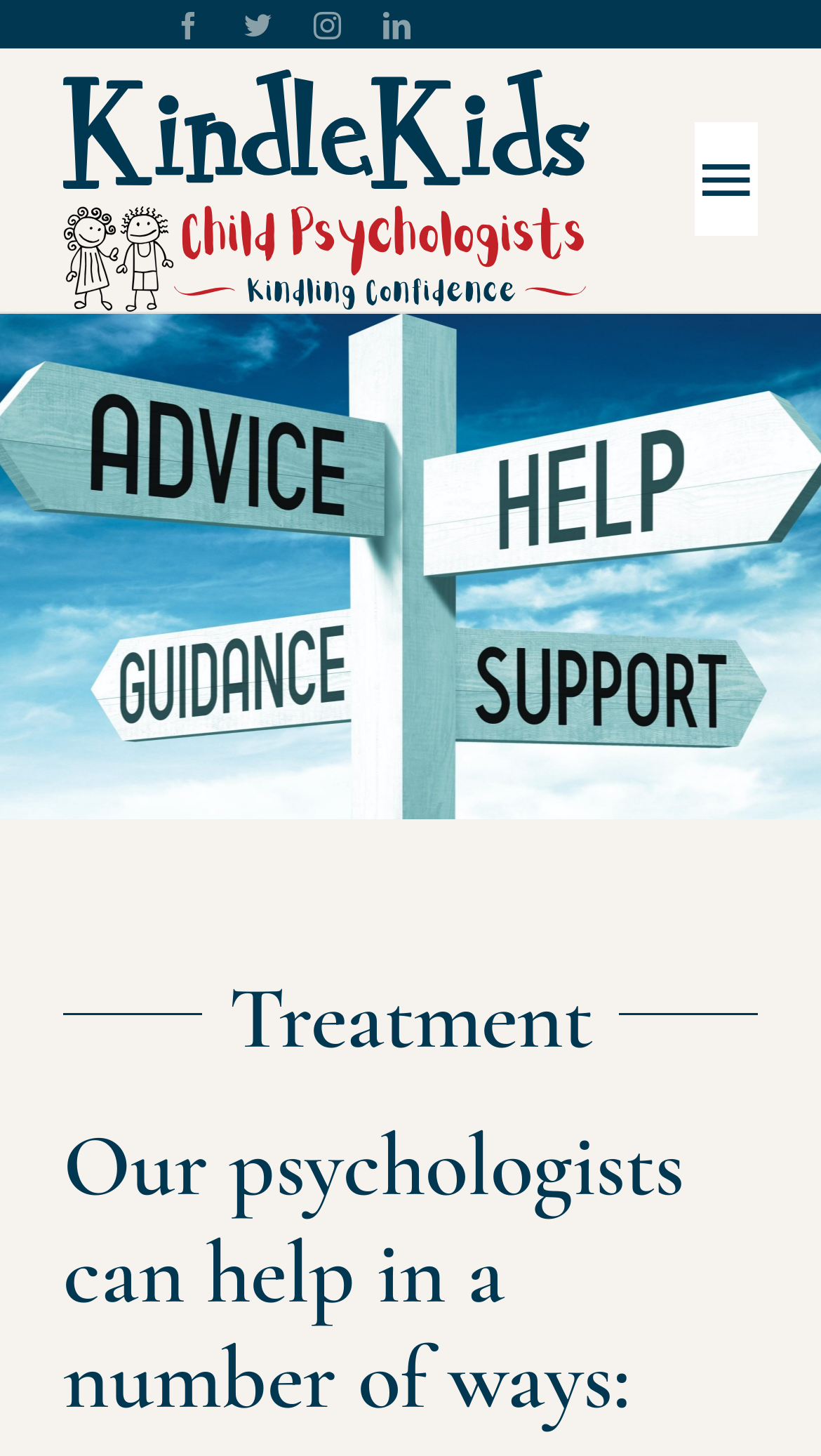What is the logo of the website?
Based on the screenshot, answer the question with a single word or phrase.

KindleKids Logo